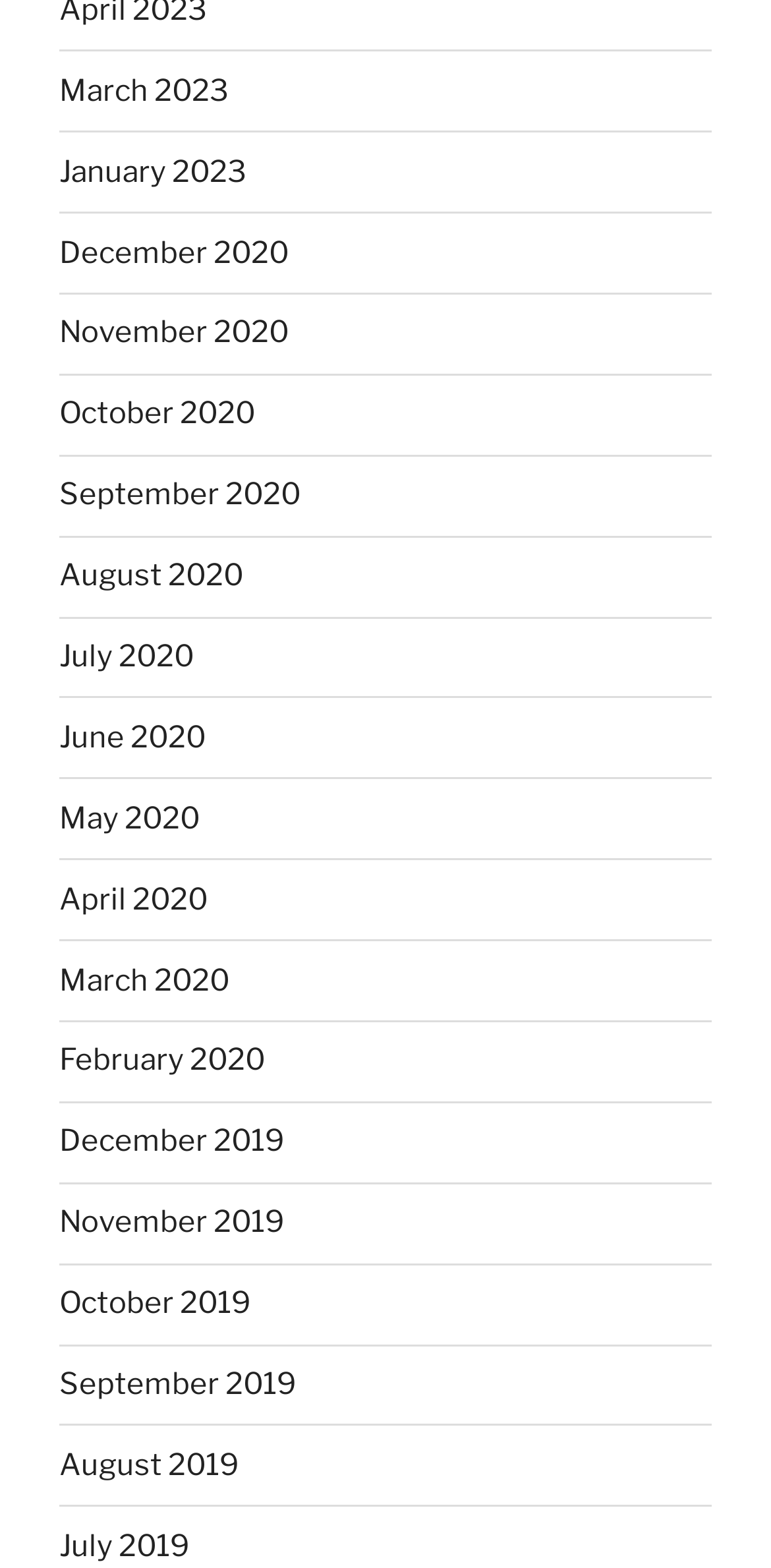Refer to the screenshot and answer the following question in detail:
How many months are listed from the year 2020?

I counted the number of links that contain the year '2020' and found that there are 7 months listed from that year, namely December 2020, November 2020, October 2020, September 2020, August 2020, July 2020, and June 2020.